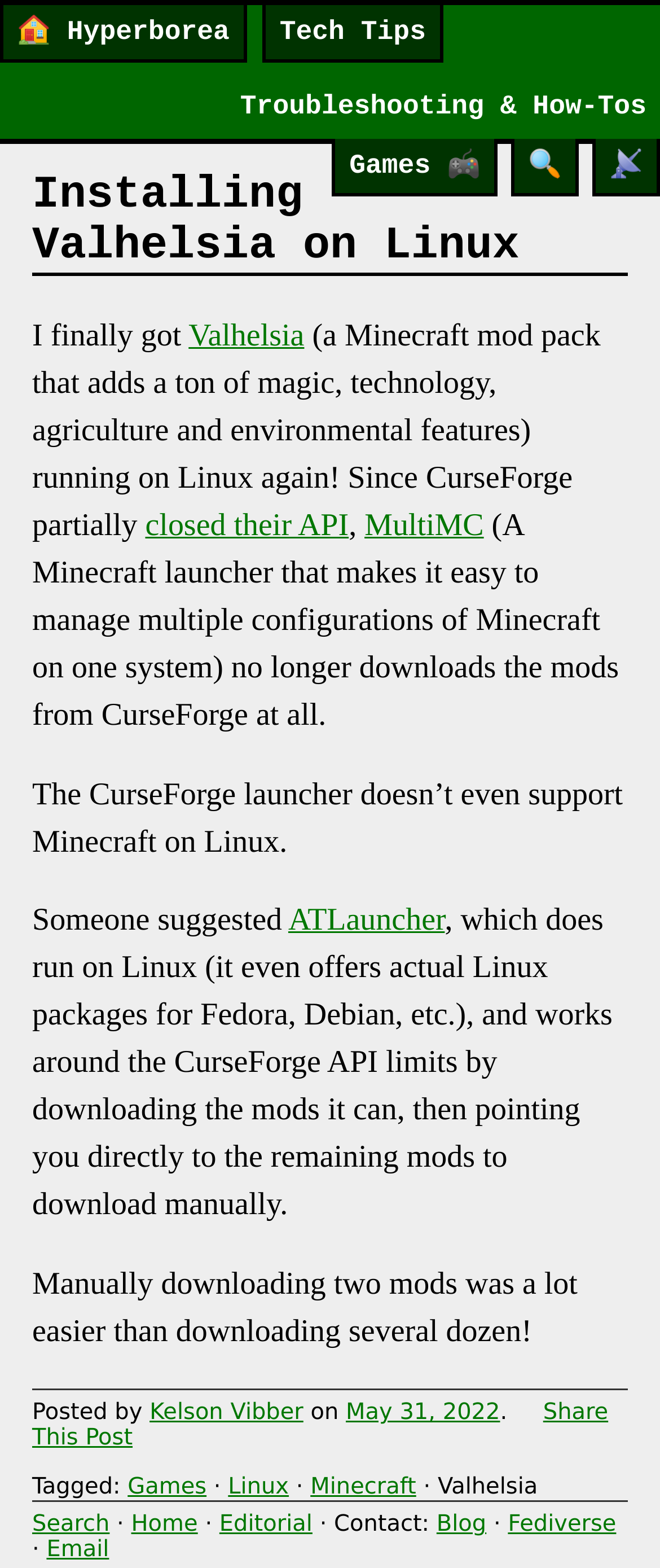Identify the main heading from the webpage and provide its text content.

Installing Valhelsia on Linux